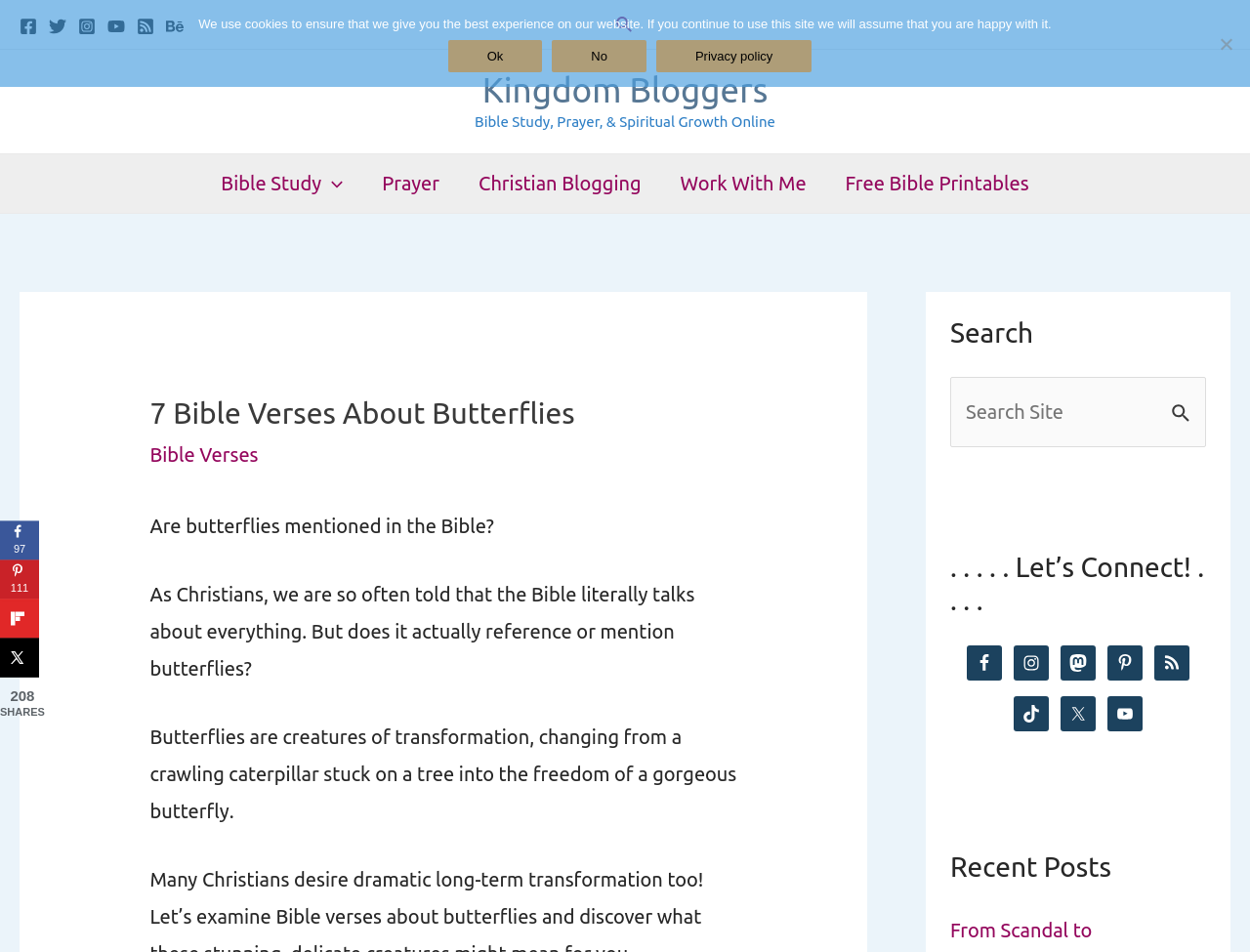What is the topic of the article?
Look at the image and respond with a one-word or short-phrase answer.

Butterflies in the Bible